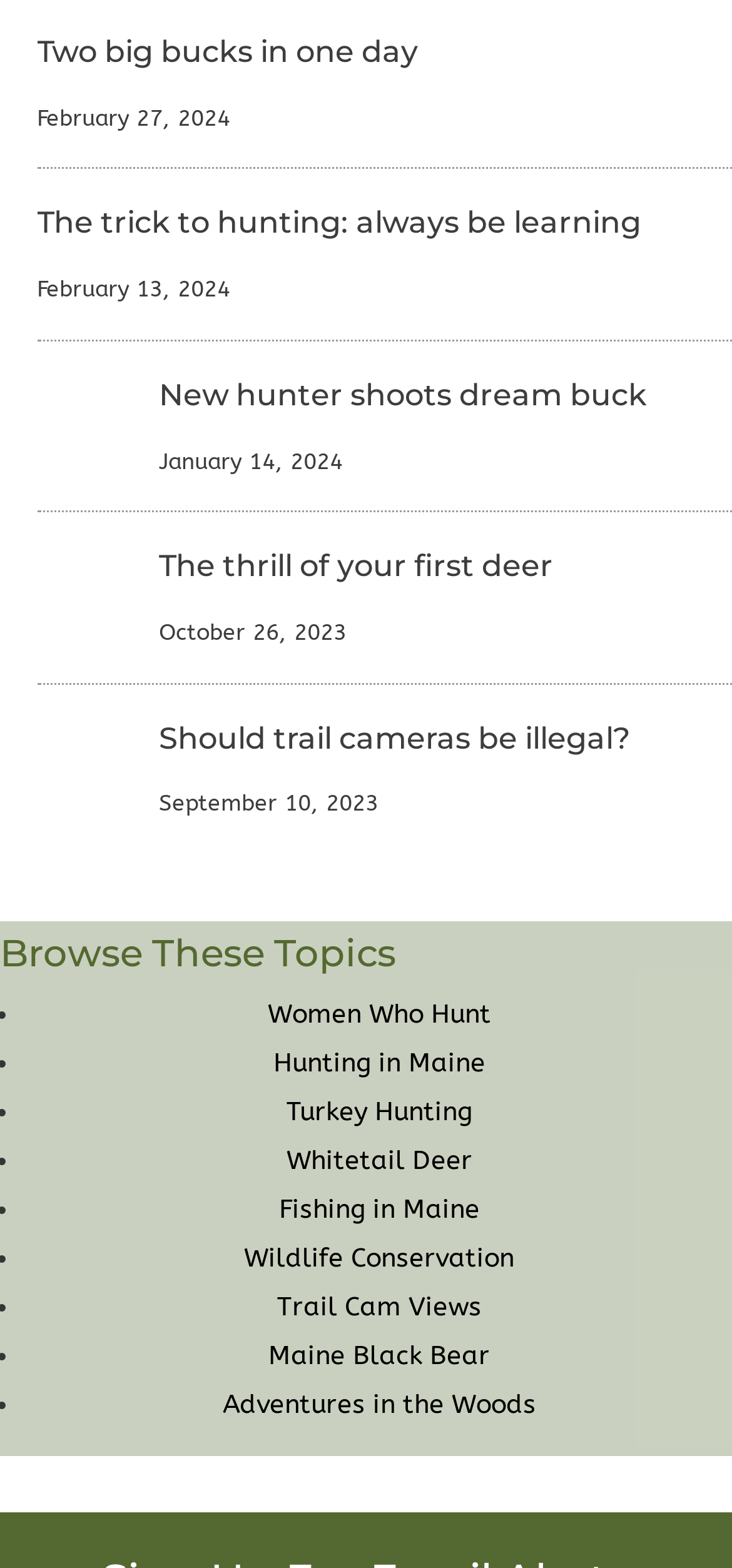Pinpoint the bounding box coordinates of the element that must be clicked to accomplish the following instruction: "Check the article 'New hunter shoots dream buck'". The coordinates should be in the format of four float numbers between 0 and 1, i.e., [left, top, right, bottom].

[0.217, 0.24, 0.883, 0.263]